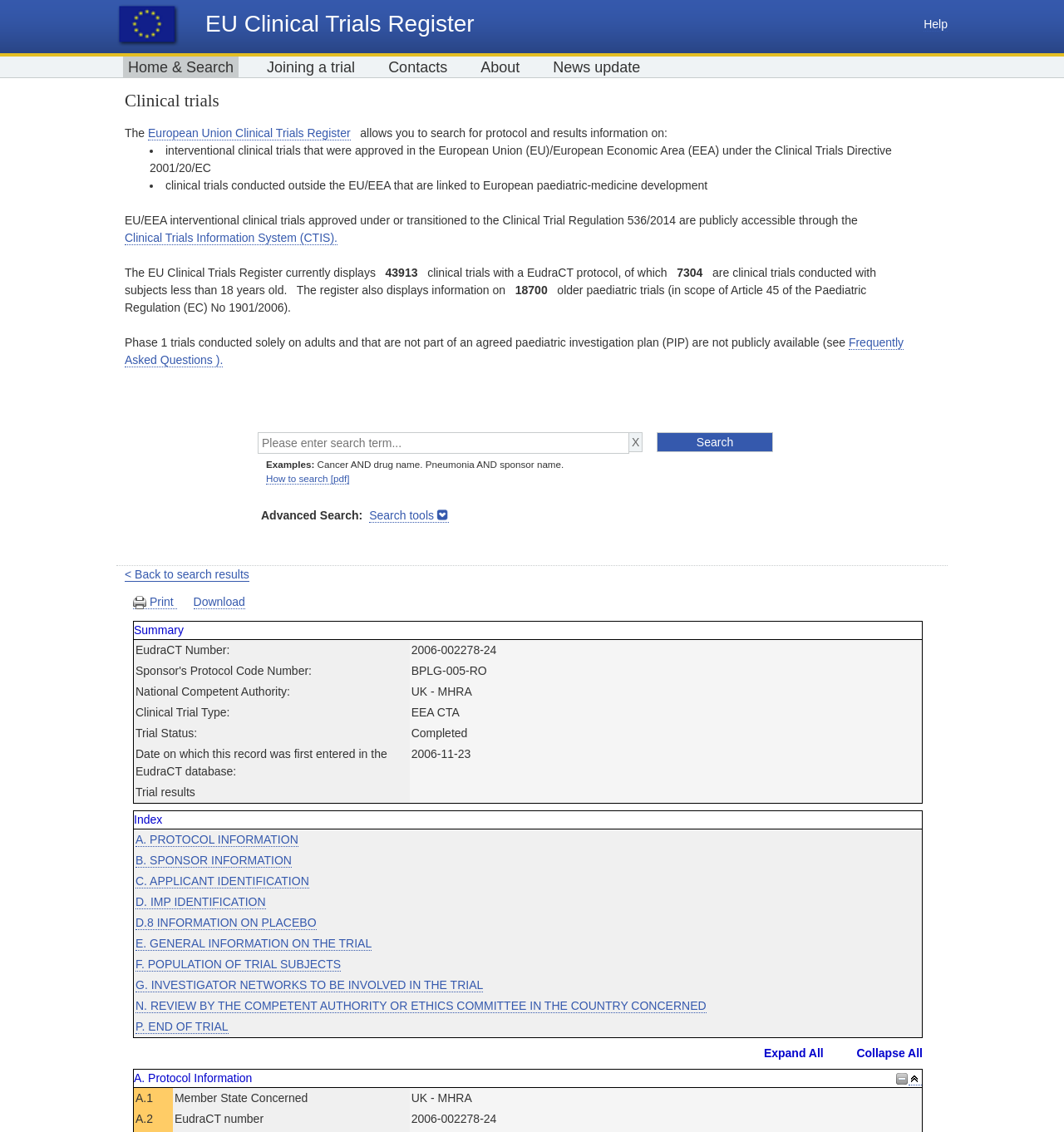Please respond to the question using a single word or phrase:
What is the EudraCT number of the trial in the example table?

2006-002278-24